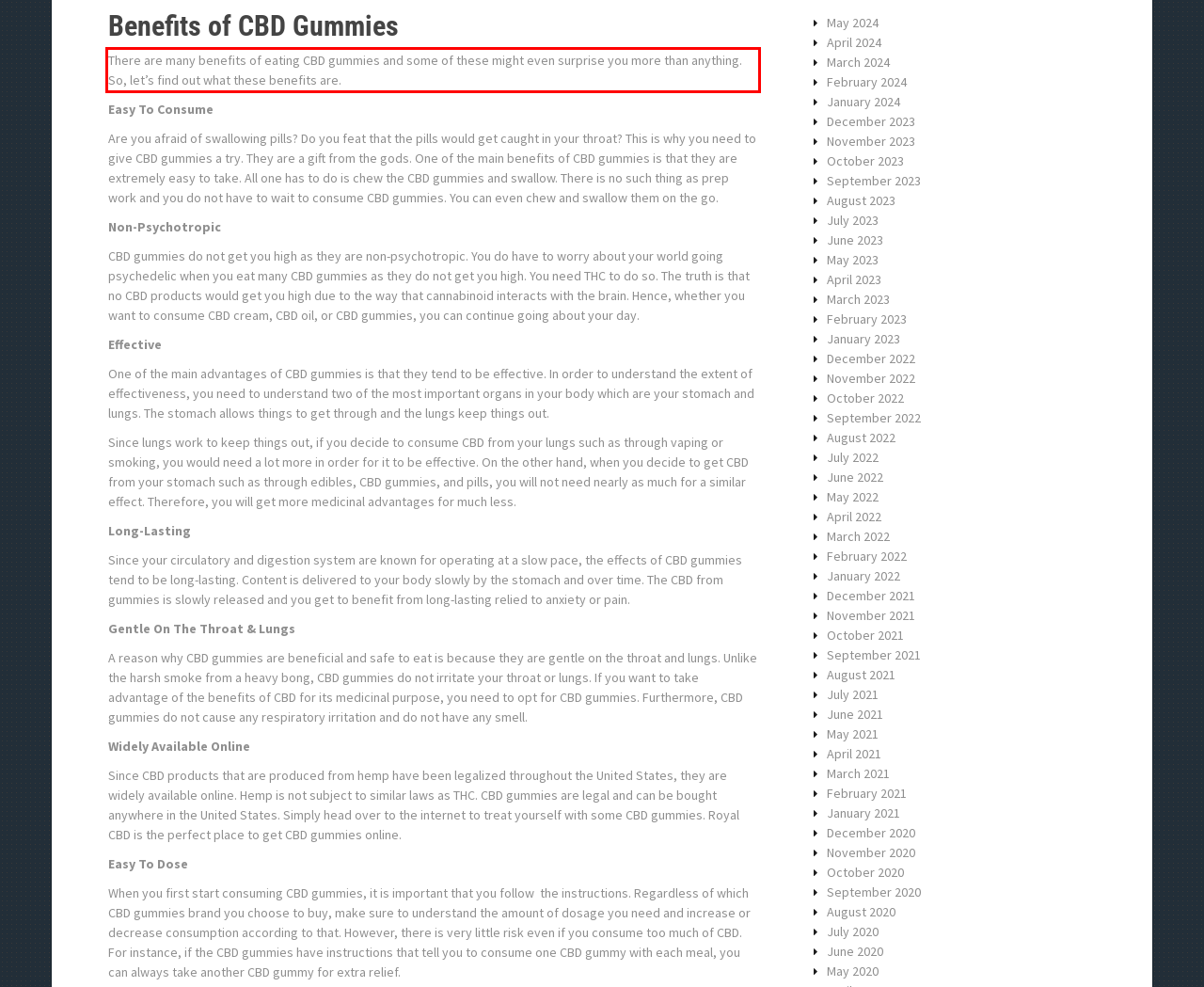Identify the red bounding box in the webpage screenshot and perform OCR to generate the text content enclosed.

There are many benefits of eating CBD gummies and some of these might even surprise you more than anything. So, let’s find out what these benefits are.